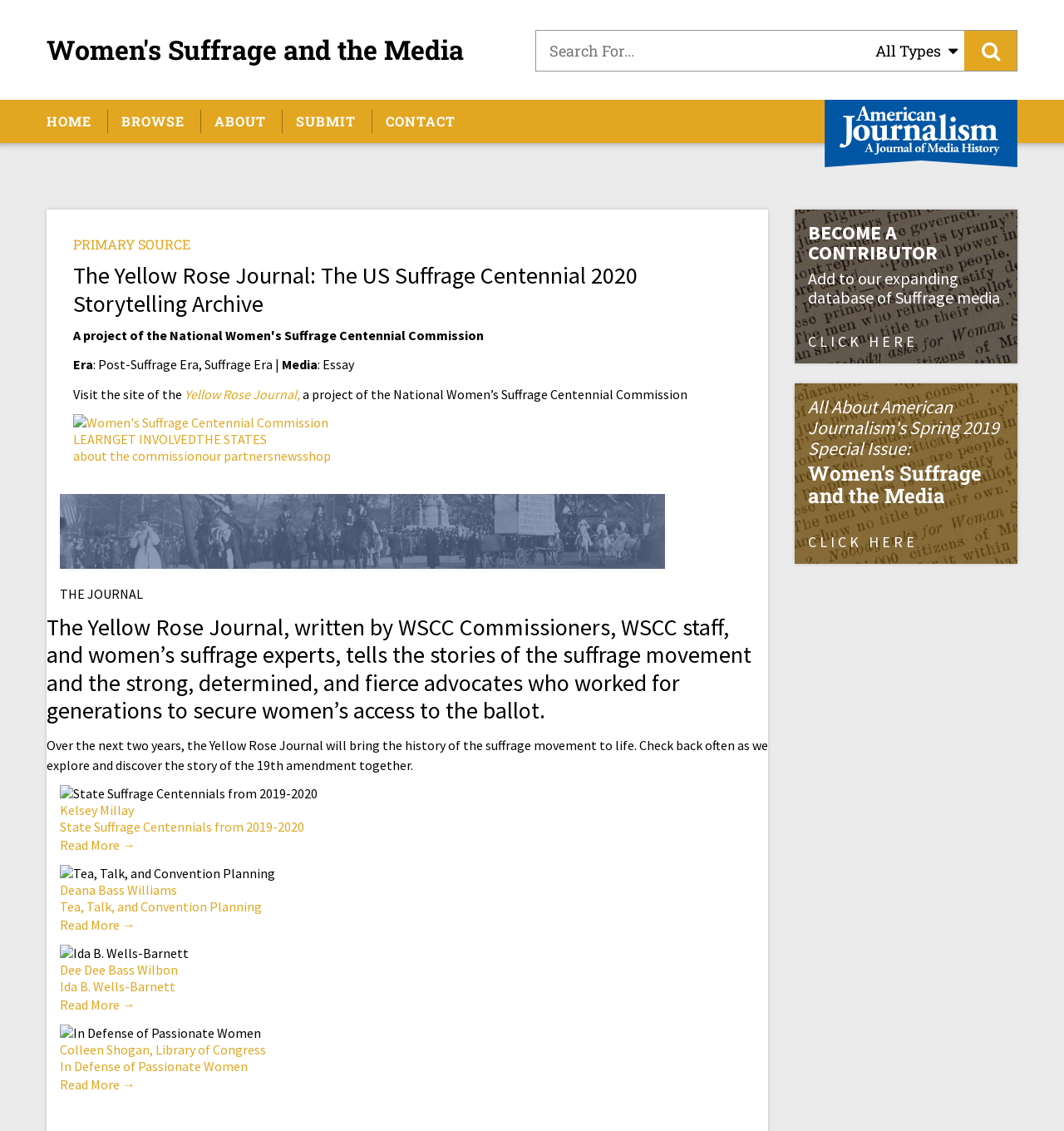Could you locate the bounding box coordinates for the section that should be clicked to accomplish this task: "share on LinkedIn".

None